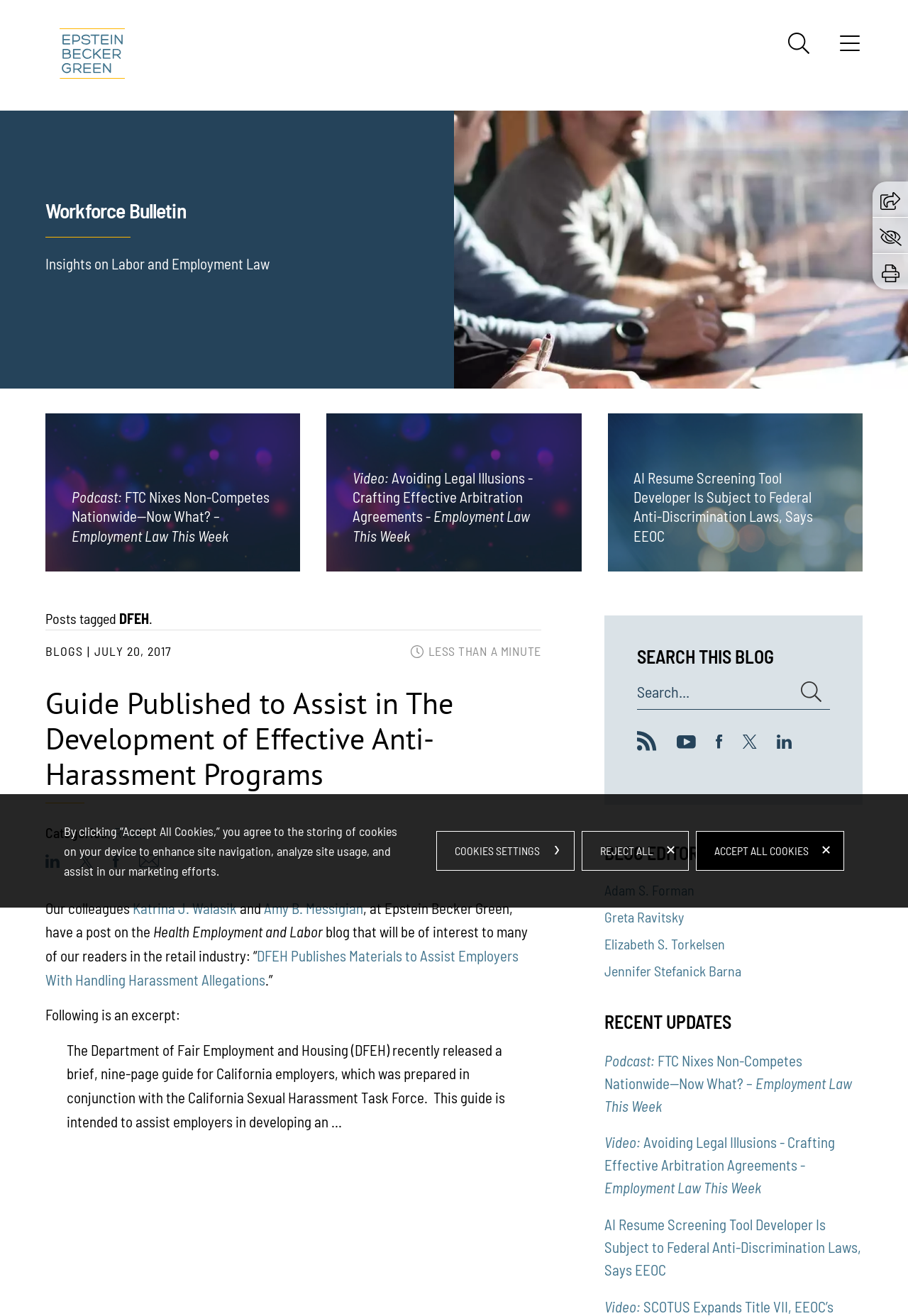Provide the bounding box coordinates for the UI element that is described by this text: "Search". The coordinates should be in the form of four float numbers between 0 and 1: [left, top, right, bottom].

[0.868, 0.025, 0.891, 0.041]